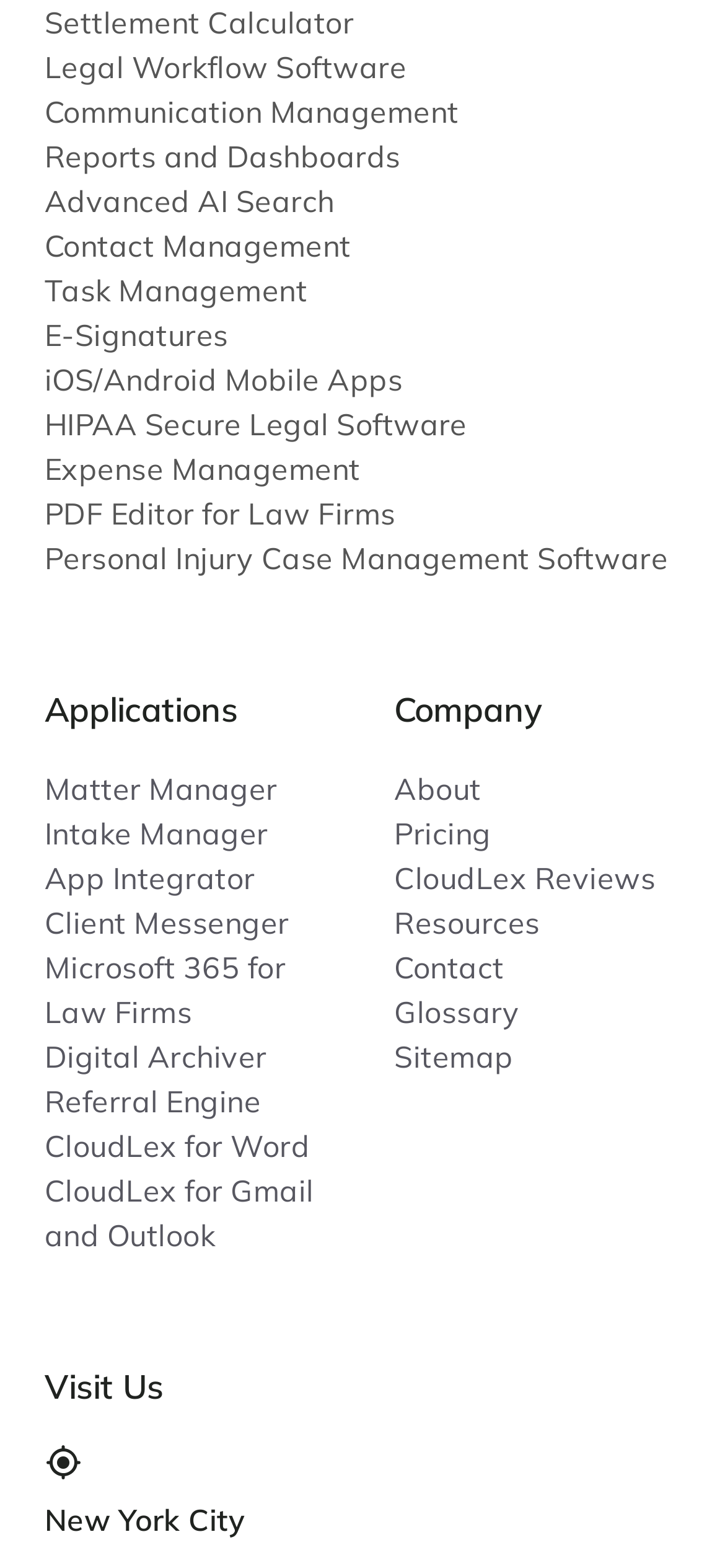What is the location mentioned at the bottom of the webpage?
Based on the screenshot, provide your answer in one word or phrase.

New York City